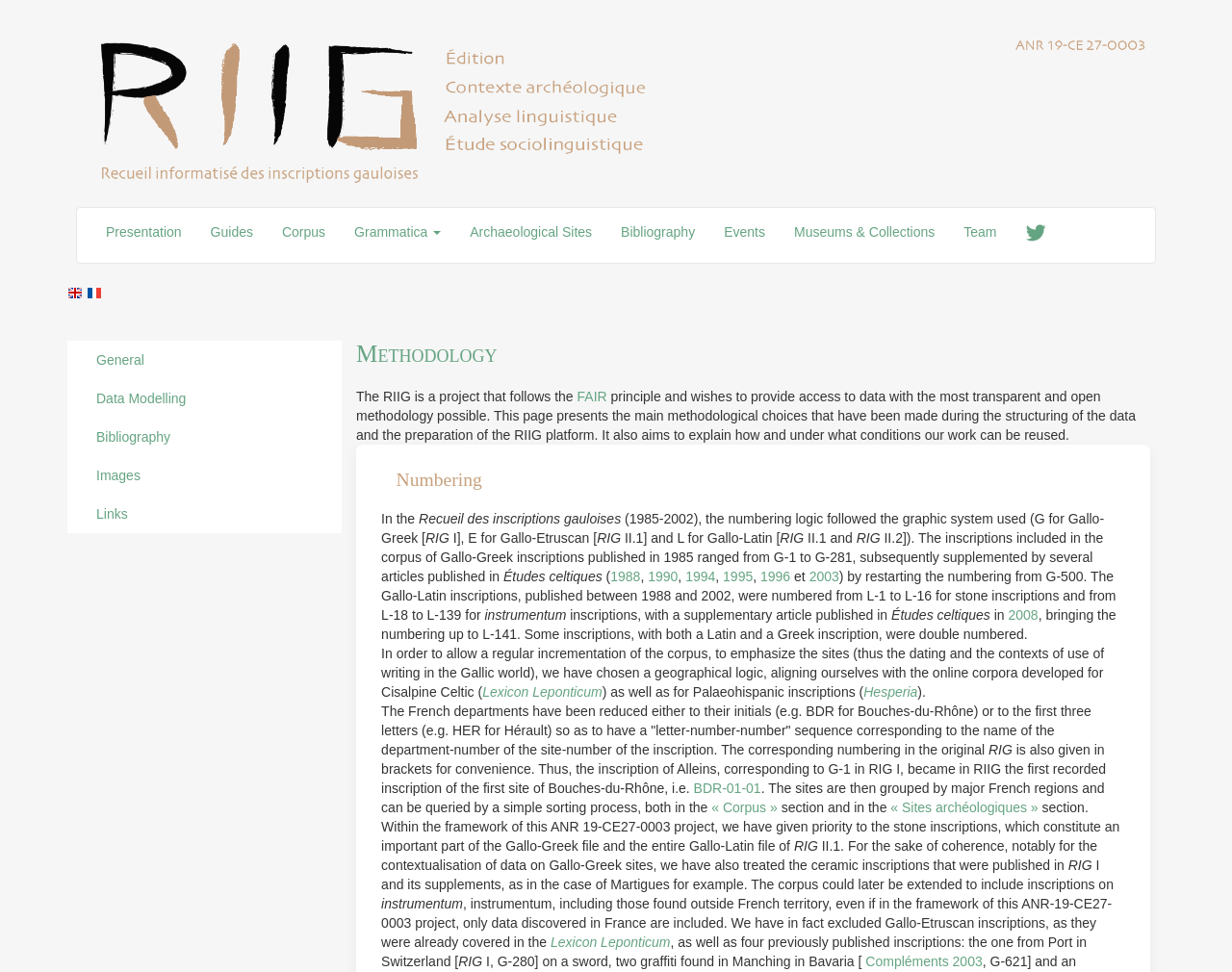Determine the bounding box coordinates of the region that needs to be clicked to achieve the task: "Subscribe to the newsletter".

None